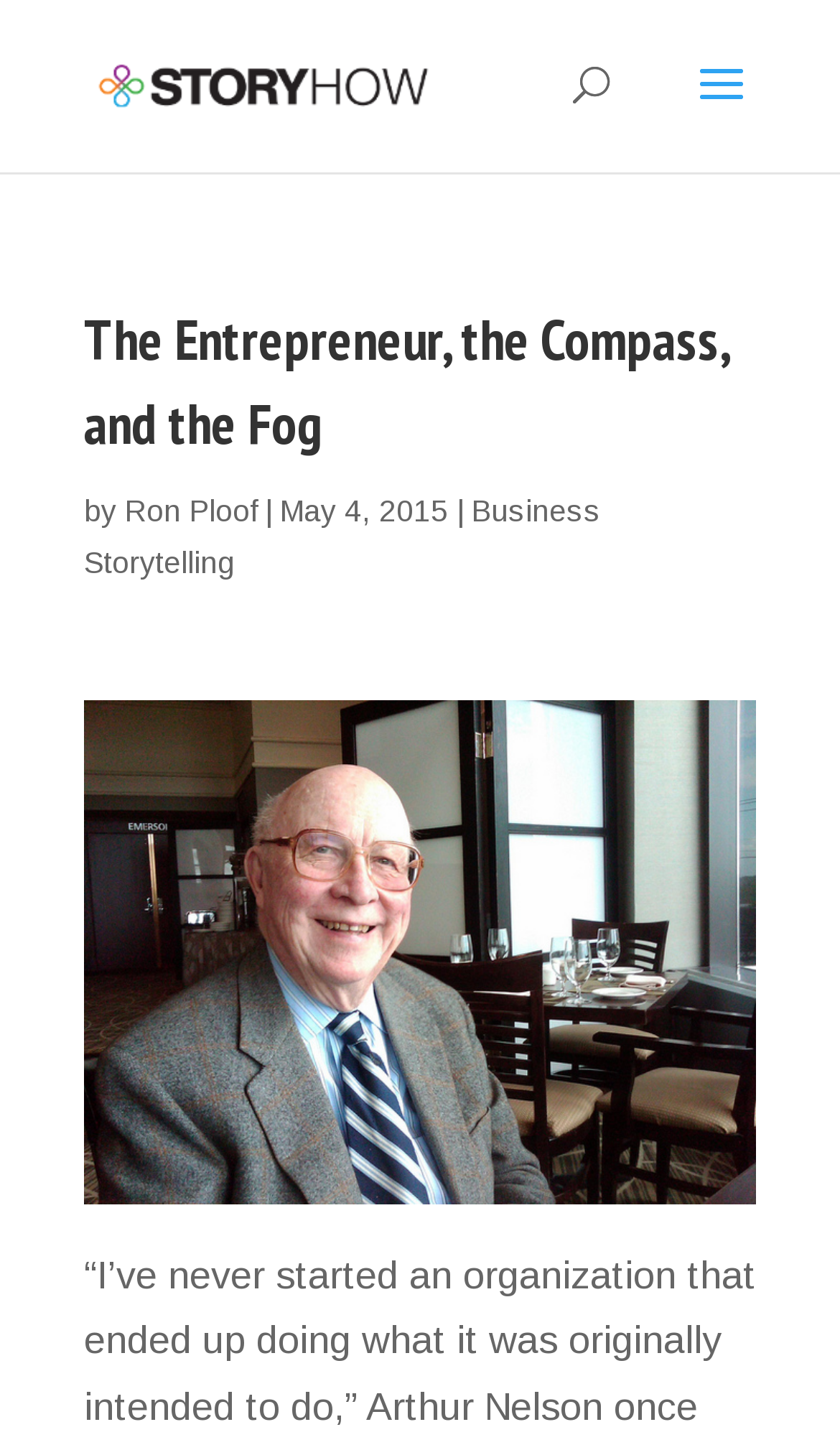Using the information in the image, give a detailed answer to the following question: What is the name of the institute?

I found the name of the institute by looking at the top-left corner of the webpage, where there is a link with the text 'The StoryHow Institute'.